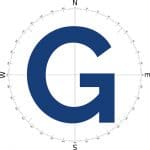Give an in-depth summary of the scene depicted in the image.

The image features the logo of the Gilbane Advisor, prominently displaying a bold, navy blue letter "G" at its center. This logo is surrounded by a circular design that suggests a compass, symbolizing guidance and direction in the field of content and digital experience. The visual identity effectively reflects the advisor's focus on providing insightful analysis and resources tailored for content, computing, and digital experience professionals. The logo's design encapsulates the essence of the organization's mission to enhance web customer experiences, making it an integral element of their branding.